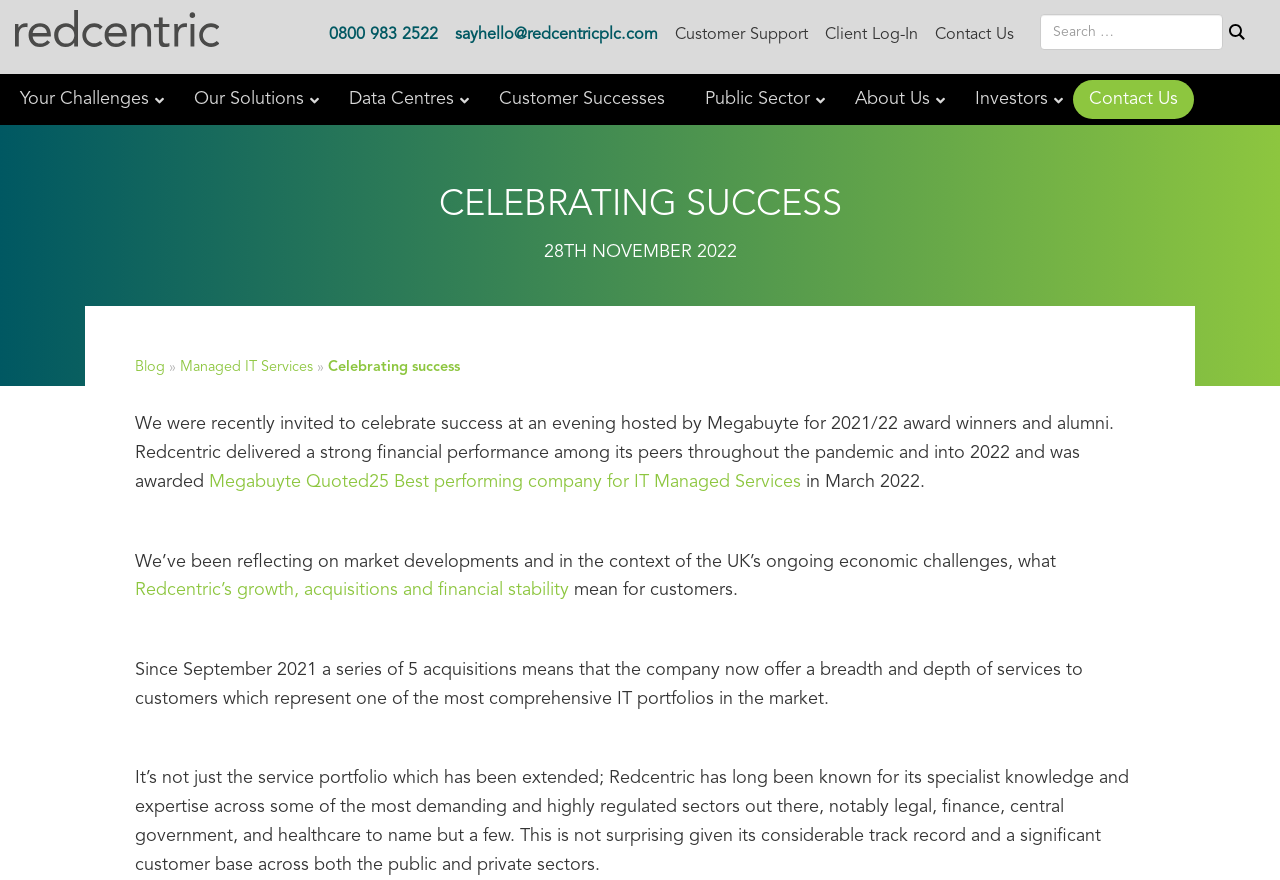Give a detailed account of the webpage, highlighting key information.

The webpage is about Redcentric, a company that provides IT services. At the top left corner, there is a logo with a link and an image. On the top right corner, there is a search bar with a search button. Below the search bar, there are several links to contact information, including a phone number, email, customer support, client log-in, and contact us.

The main content of the webpage is divided into sections. The first section has a heading "CELEBRATING SUCCESS" and a date "28TH NOVEMBER 2022" below it. There are also links to "Blog" and "Managed IT Services" on the left side of this section.

The next section describes Redcentric's success, including an award from Megabuyte for being one of the best-performing companies for IT Managed Services. The text explains that Redcentric has delivered a strong financial performance during the pandemic and has been awarded for its growth, acquisitions, and financial stability.

There are five links to different sections of the website, including "Your Challenges", "Our Solutions", "Data Centres", "Customer Successes", and "Public Sector", located at the top of the page, below the logo and search bar. Additionally, there are links to "About Us", "Investors", and "Contact Us" at the bottom of the page.

Overall, the webpage provides information about Redcentric's achievements, services, and expertise in the IT industry, with a focus on its success and growth during challenging times.